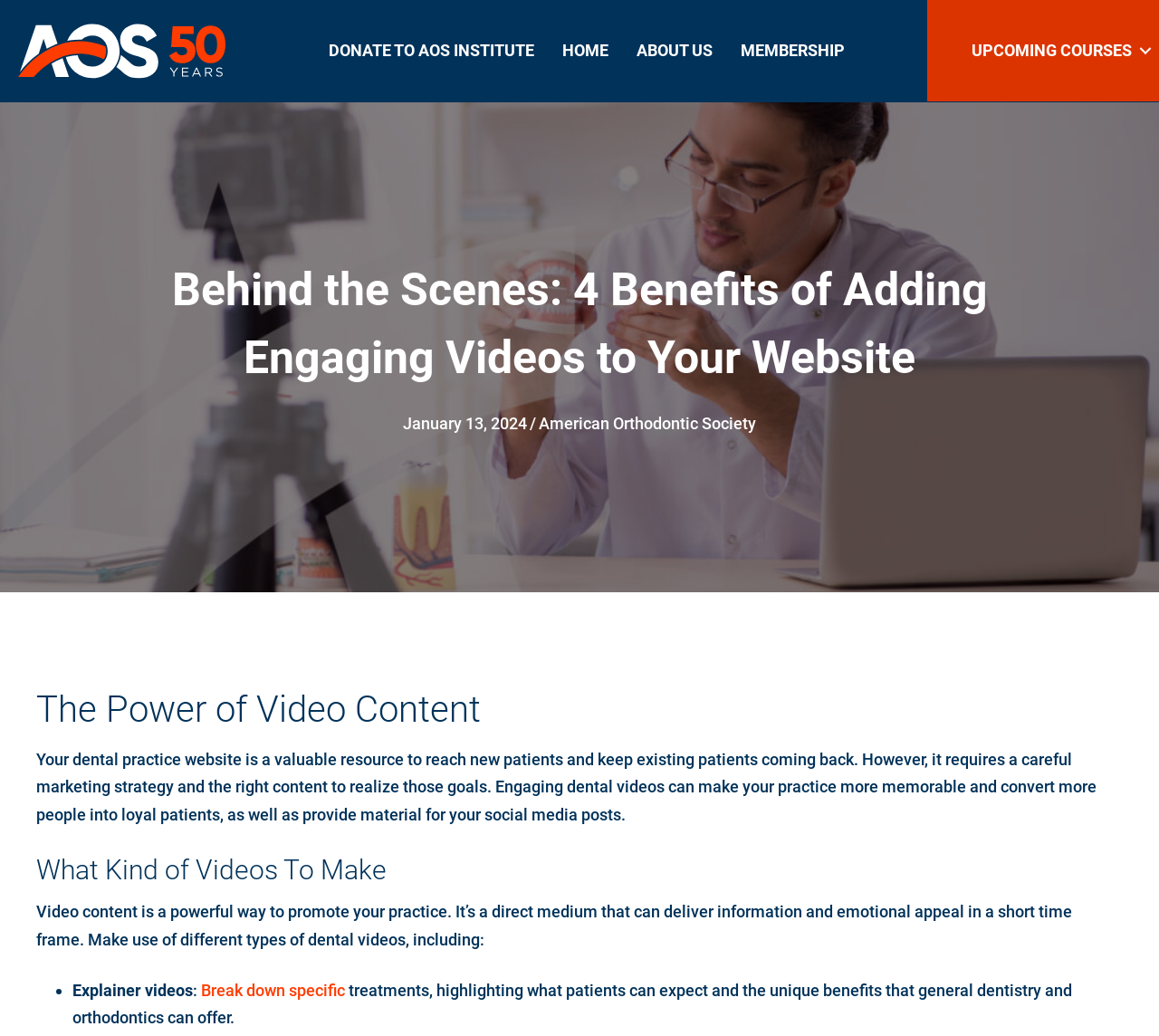What is one type of dental video mentioned?
Utilize the image to construct a detailed and well-explained answer.

The webpage mentions explainer videos as one type of dental video that can be used to break down specific treatments, highlighting what patients can expect and the unique benefits that general dentistry and orthodontics can offer.